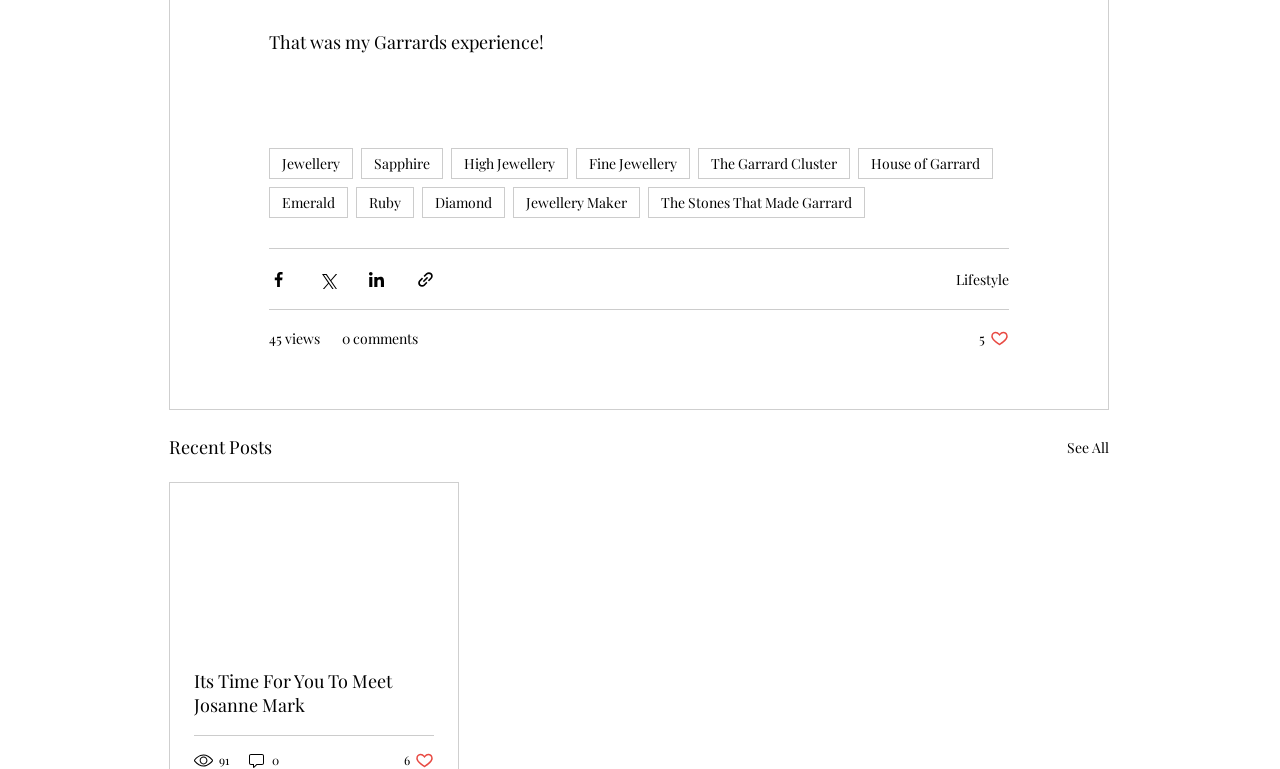What is the category of the post 'Its Time For You To Meet Josanne Mark'?
Using the visual information, reply with a single word or short phrase.

Lifestyle